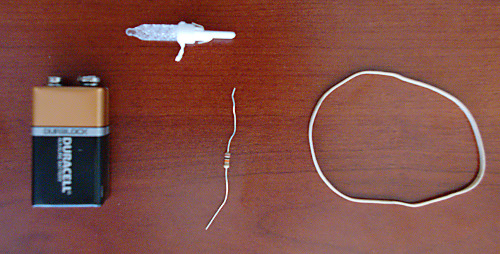Describe the image with as much detail as possible.

The image features essential components for creating a simple LED tester. Positioned on a wooden surface, from left to right, are a 9-volt battery, a resistor, an LED (with its leads visible), and a rubber band. This arrangement illustrates a DIY project that allows users to test LED functionality effectively. Each item plays a critical role: the battery provides power, the resistor limits the current to prevent damage, the LED indicates whether it is functioning, and the rubber band can assist in securing the connections. This visual serves as a practical guide for those looking to assemble their own LED tester.